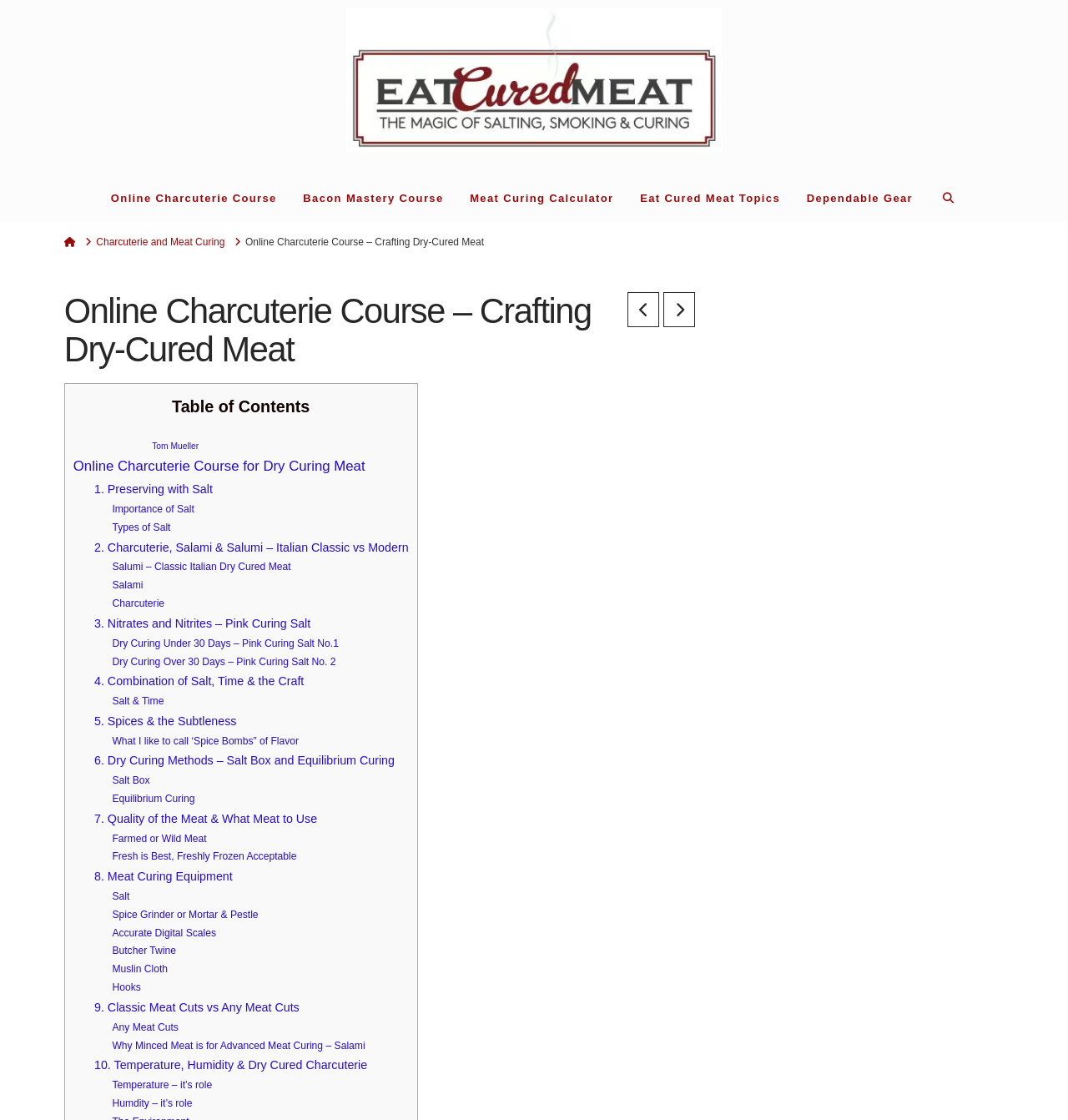Answer the question below with a single word or a brief phrase: 
What is the focus of Tom Mueller's online resource?

Meat curing